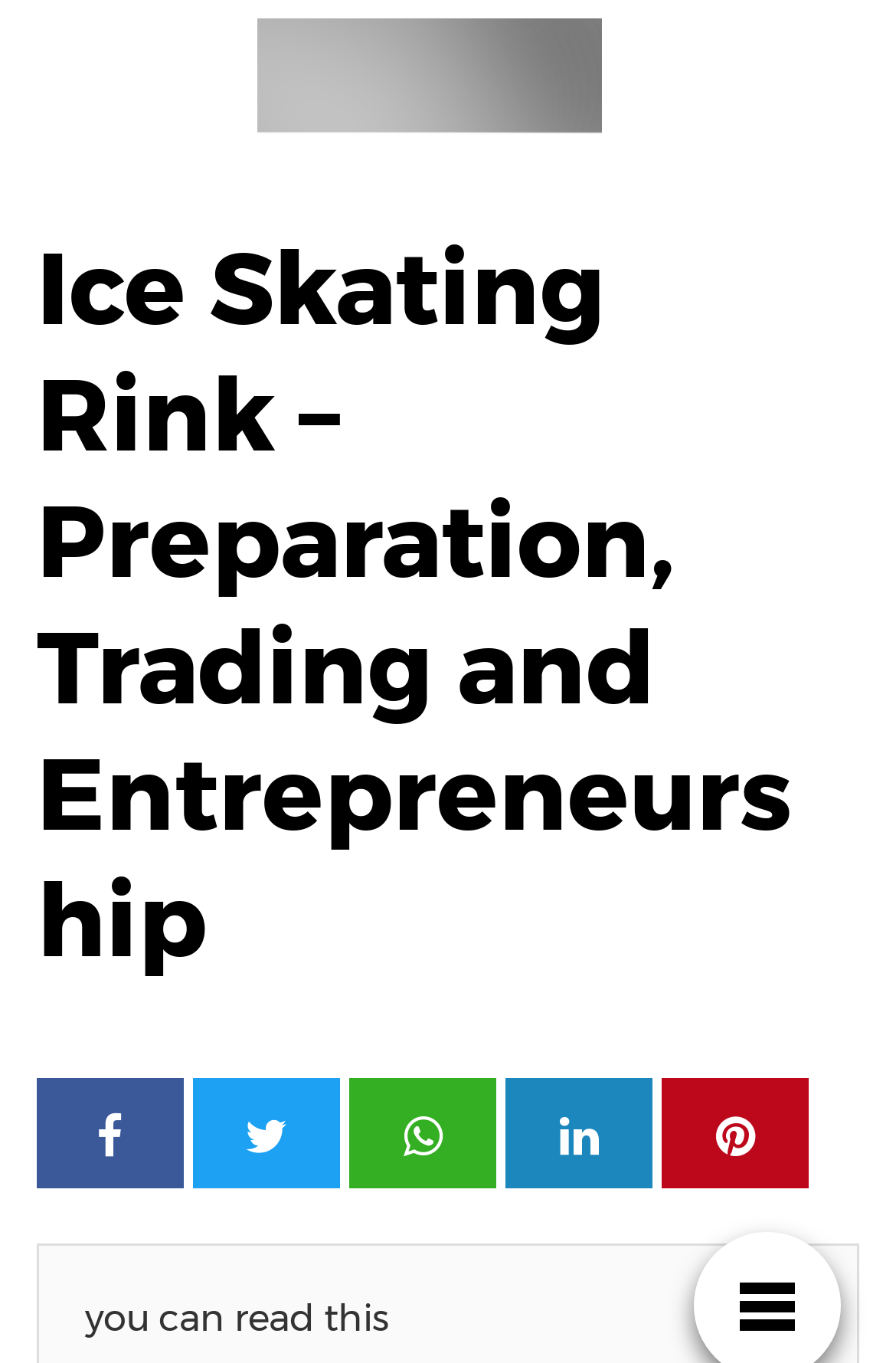Determine the webpage's heading and output its text content.

Ice Skating Rink – Preparation, Trading and Entrepreneurship